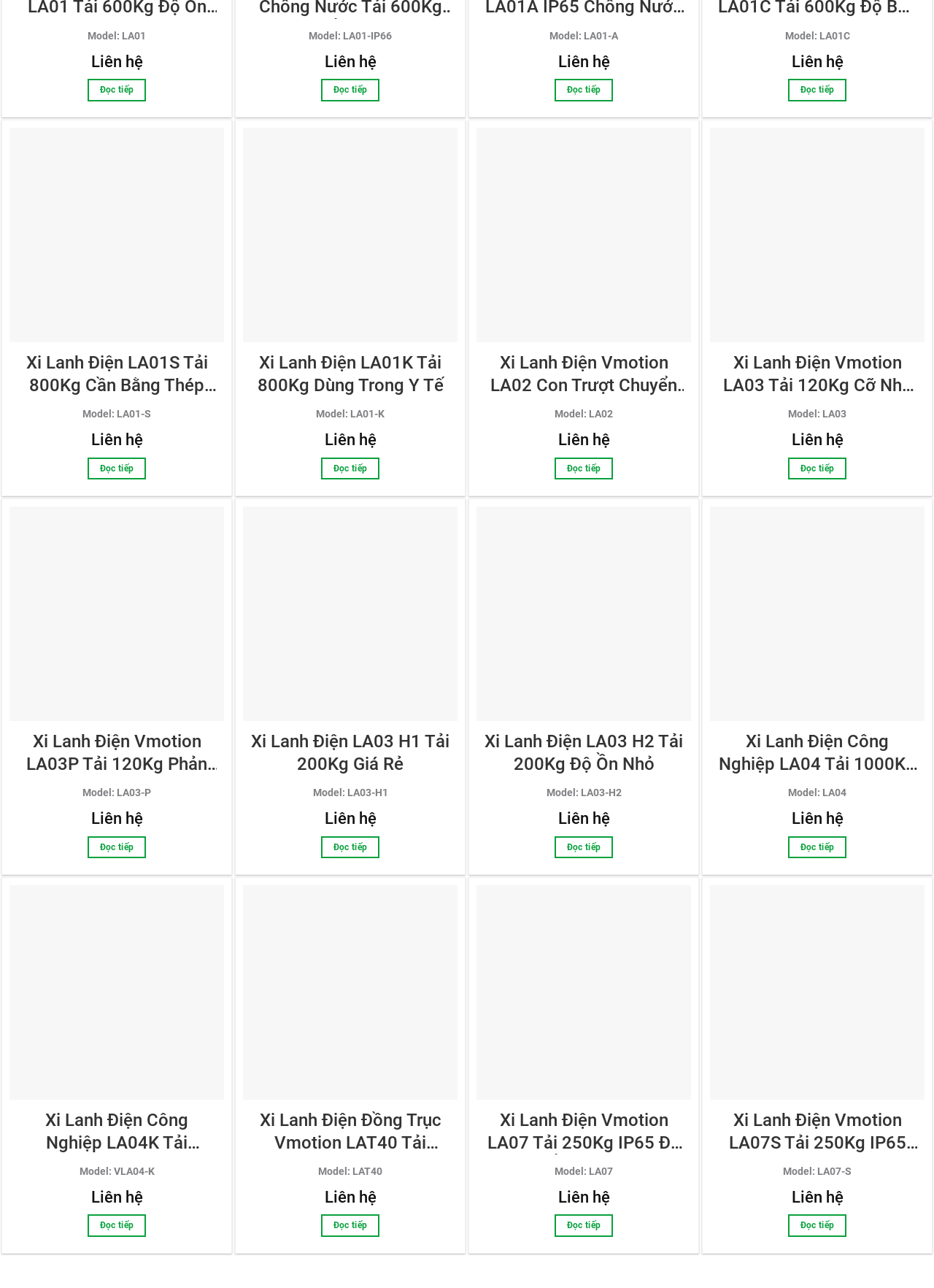Please determine the bounding box coordinates of the section I need to click to accomplish this instruction: "Click on the 'HOME' link".

None